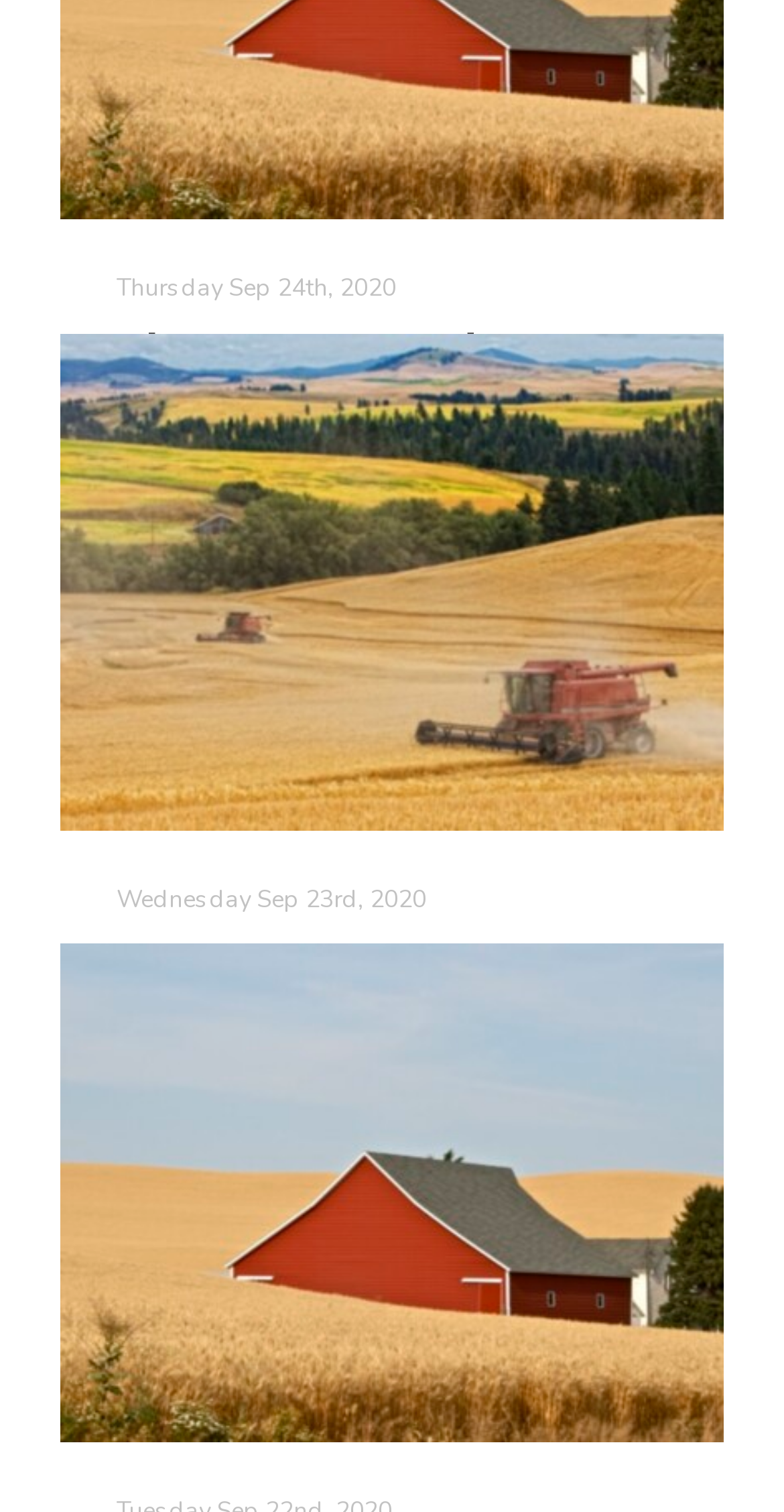Answer the question with a brief word or phrase:
How many images are associated with the reports?

4